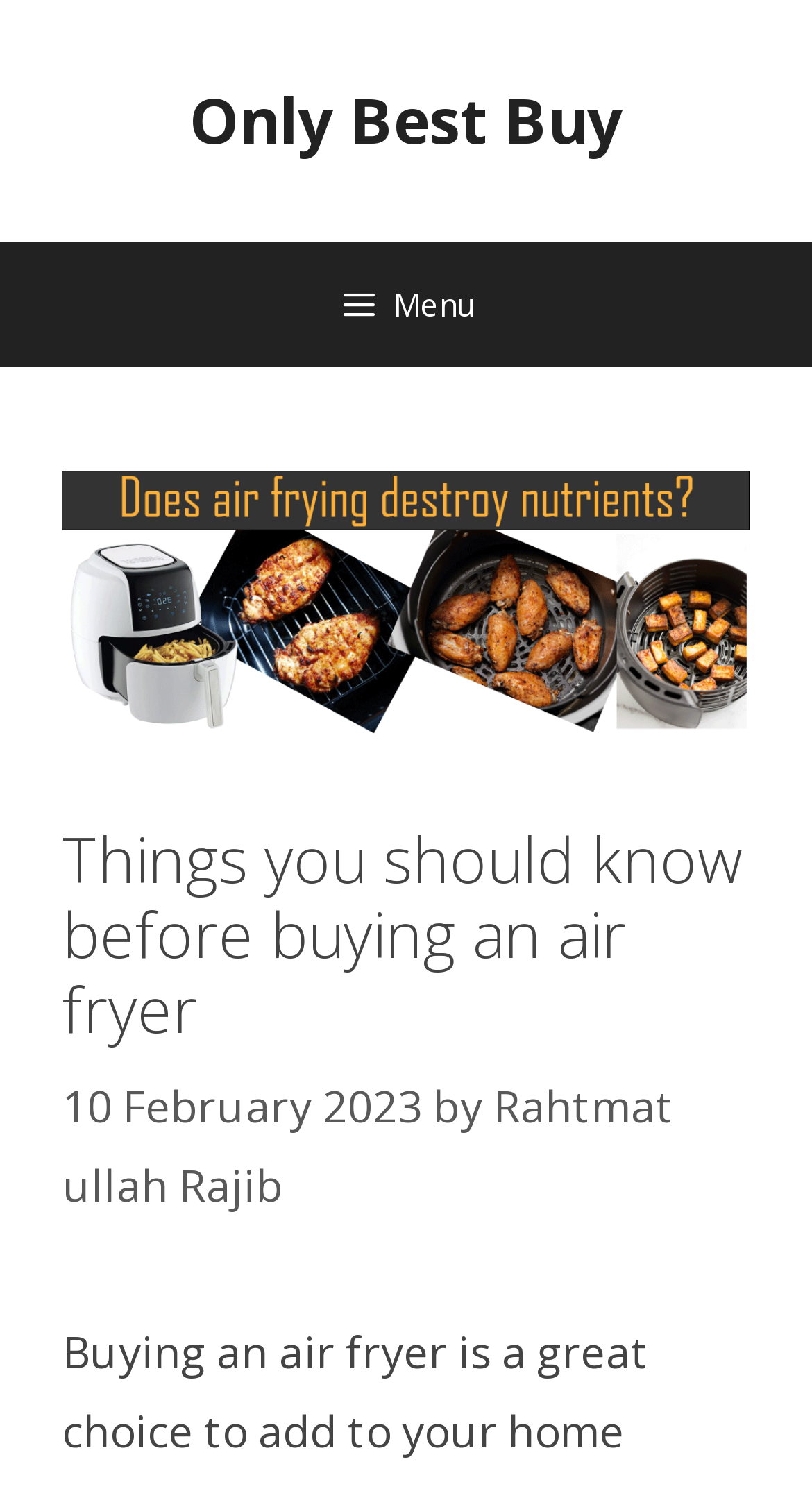What is the name of the site?
Using the image as a reference, answer the question with a short word or phrase.

Only Best Buy